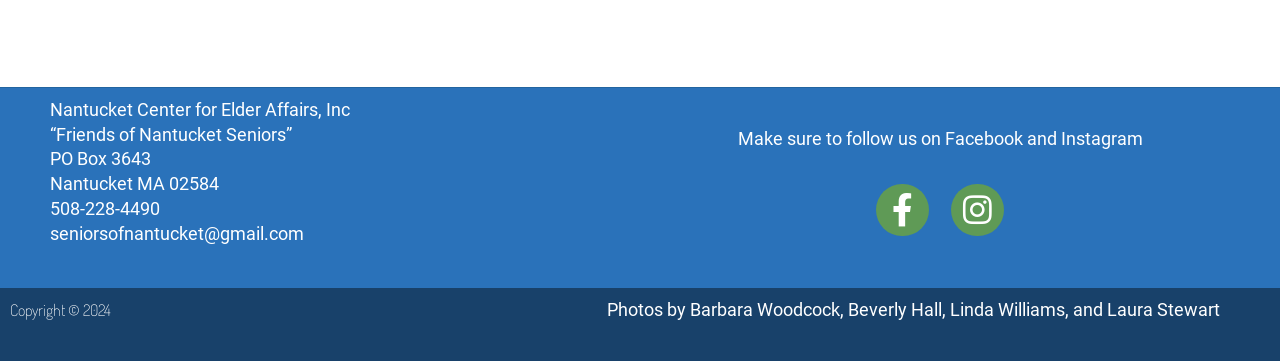Locate and provide the bounding box coordinates for the HTML element that matches this description: "Facebook-f".

[0.685, 0.509, 0.726, 0.655]